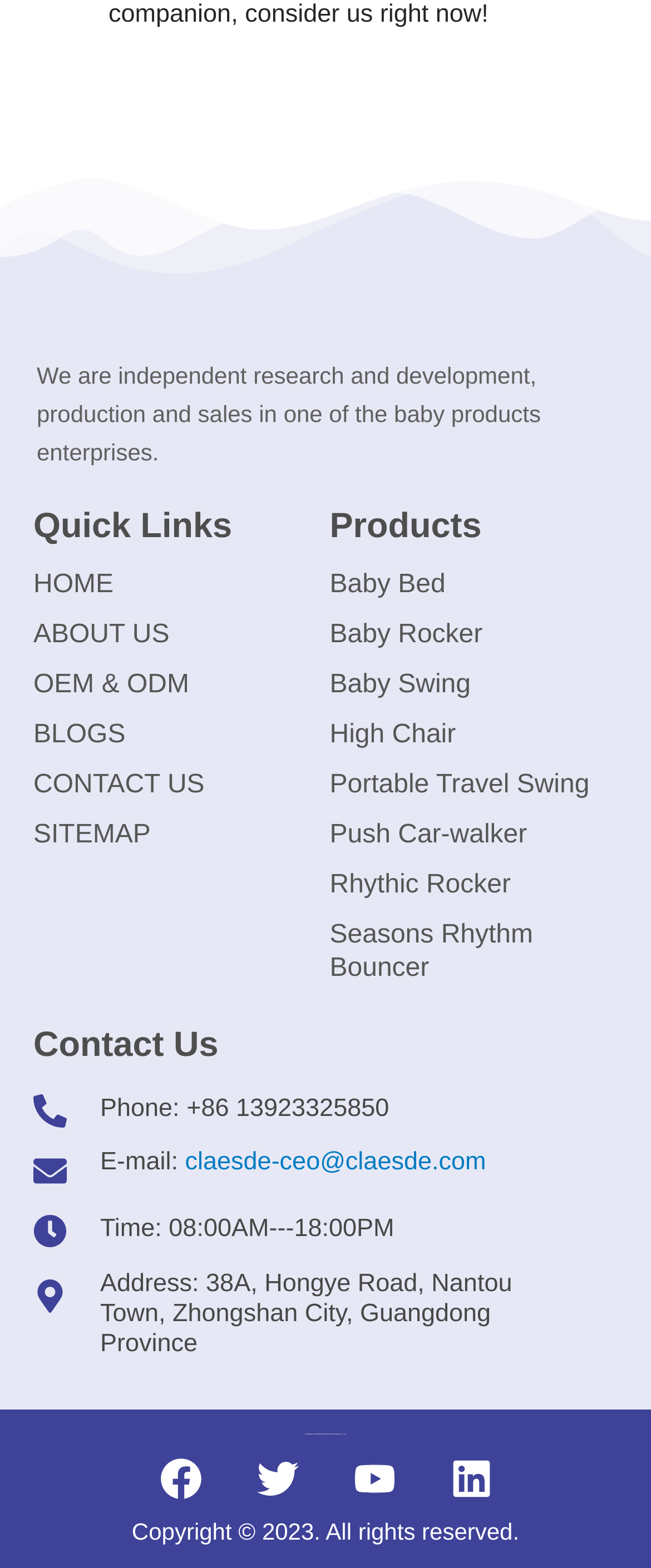Please determine the bounding box coordinates of the element to click in order to execute the following instruction: "View Baby Bed products". The coordinates should be four float numbers between 0 and 1, specified as [left, top, right, bottom].

[0.506, 0.358, 0.91, 0.39]